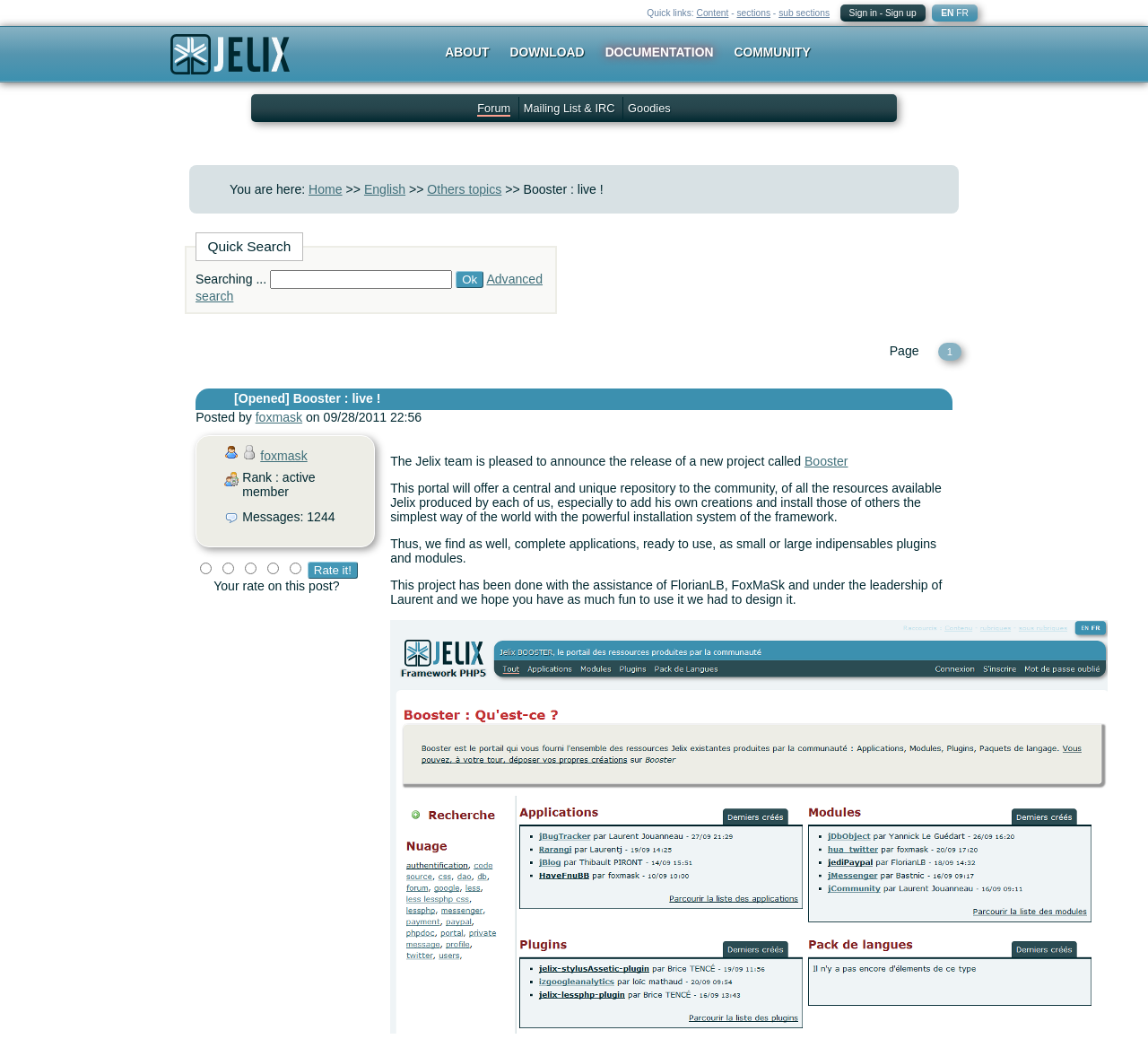Please provide a detailed answer to the question below by examining the image:
How many messages has foxmask sent?

According to the text 'Messages: 1244' next to foxmask's name, foxmask has sent 1244 messages.